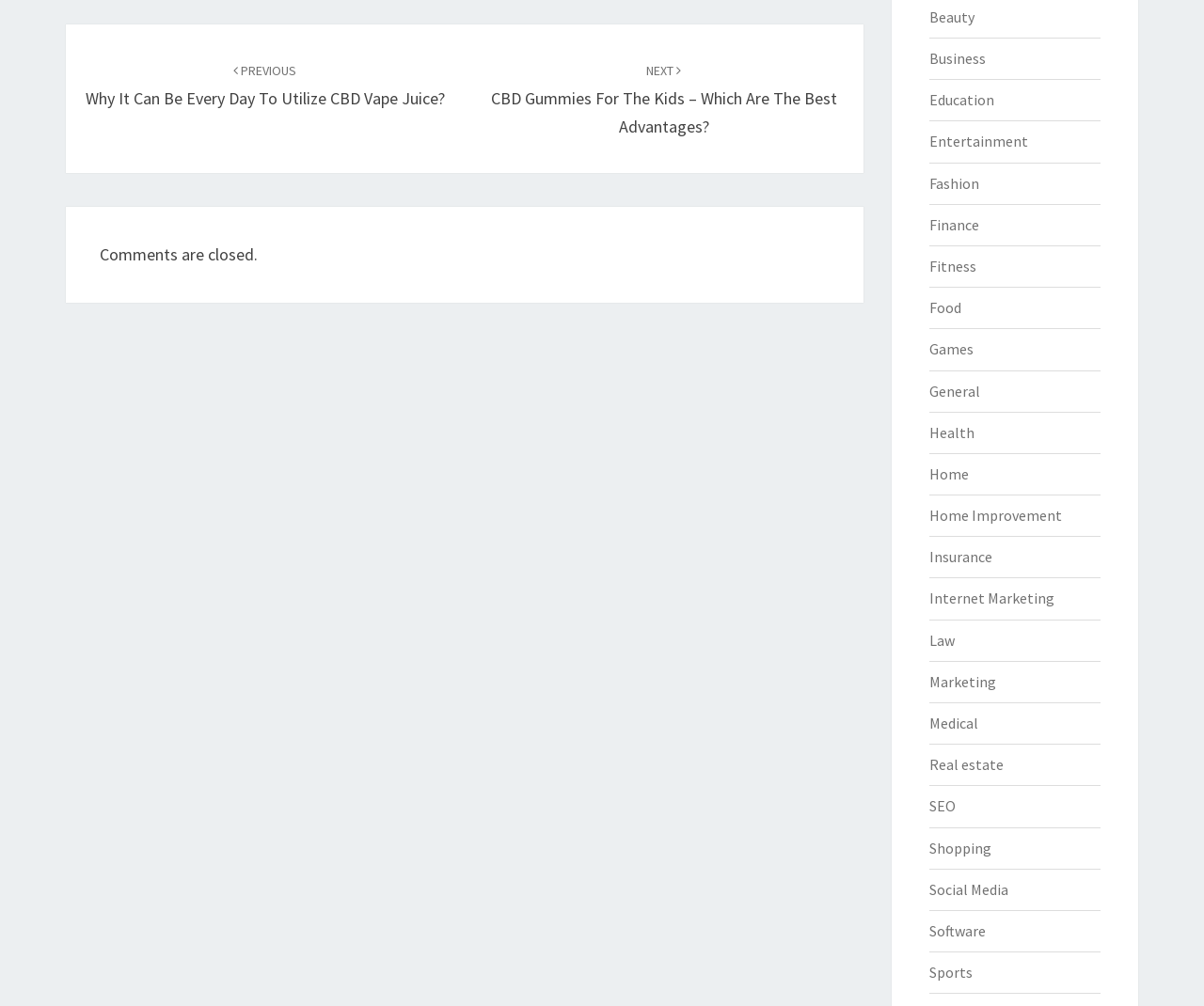Indicate the bounding box coordinates of the element that needs to be clicked to satisfy the following instruction: "go to previous post". The coordinates should be four float numbers between 0 and 1, i.e., [left, top, right, bottom].

[0.071, 0.058, 0.369, 0.108]